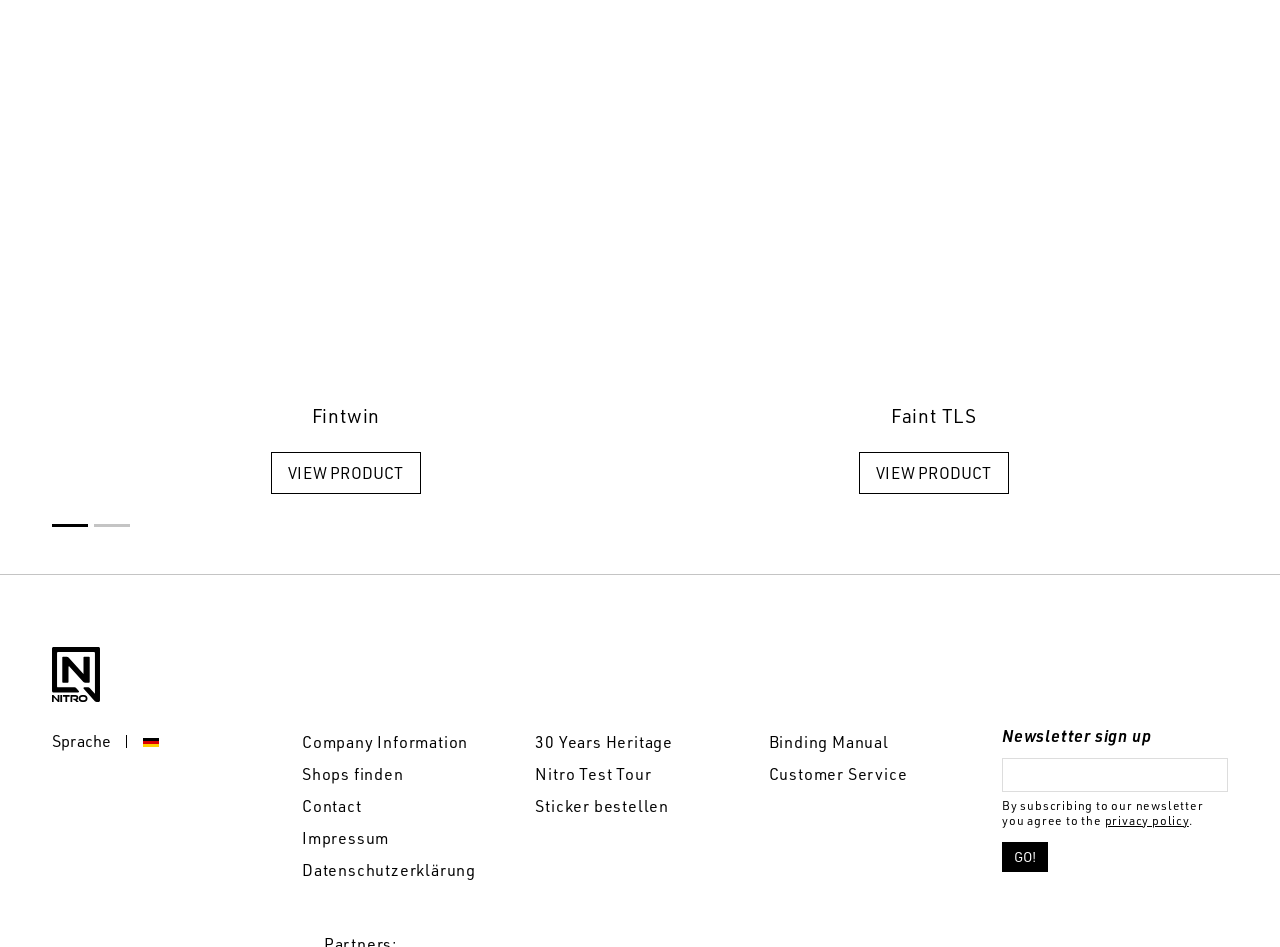Determine the bounding box coordinates (top-left x, top-left y, bottom-right x, bottom-right y) of the UI element described in the following text: Terms

None